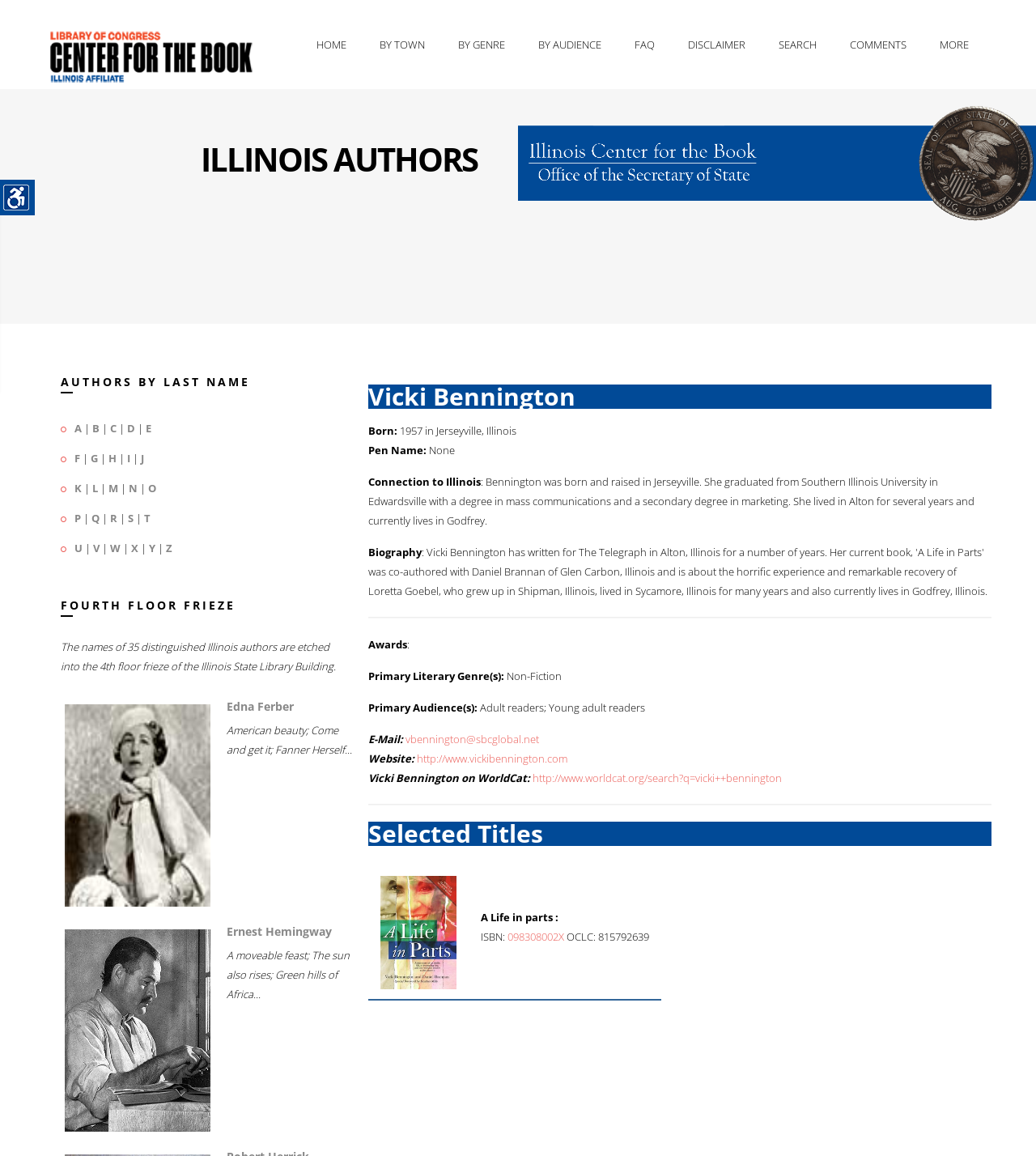What is the birth year of Vicki Bennington?
Using the screenshot, give a one-word or short phrase answer.

1957